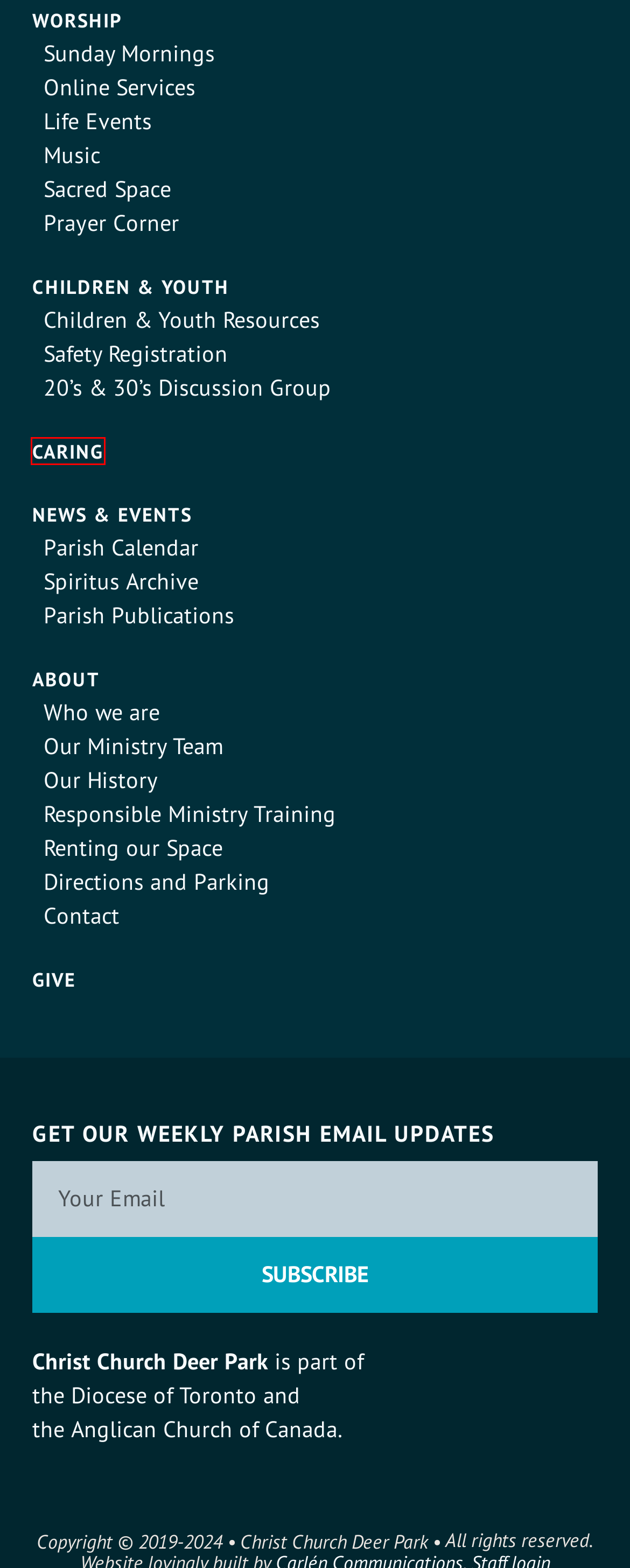Given a screenshot of a webpage with a red bounding box around an element, choose the most appropriate webpage description for the new page displayed after clicking the element within the bounding box. Here are the candidates:
A. News & Events - Christ Church Deer Park
B. Children & Youth - Christ Church Deer Park
C. Caring - Christ Church Deer Park
D. Safety Registration for Children and Youth - Christ Church Deer Park
E. Our Ministry Team - Christ Church Deer Park
F. Parish Calendar - Christ Church Deer Park
G. Home - The Diocese of Toronto
H. Responsible Ministry Training - Christ Church Deer Park

C